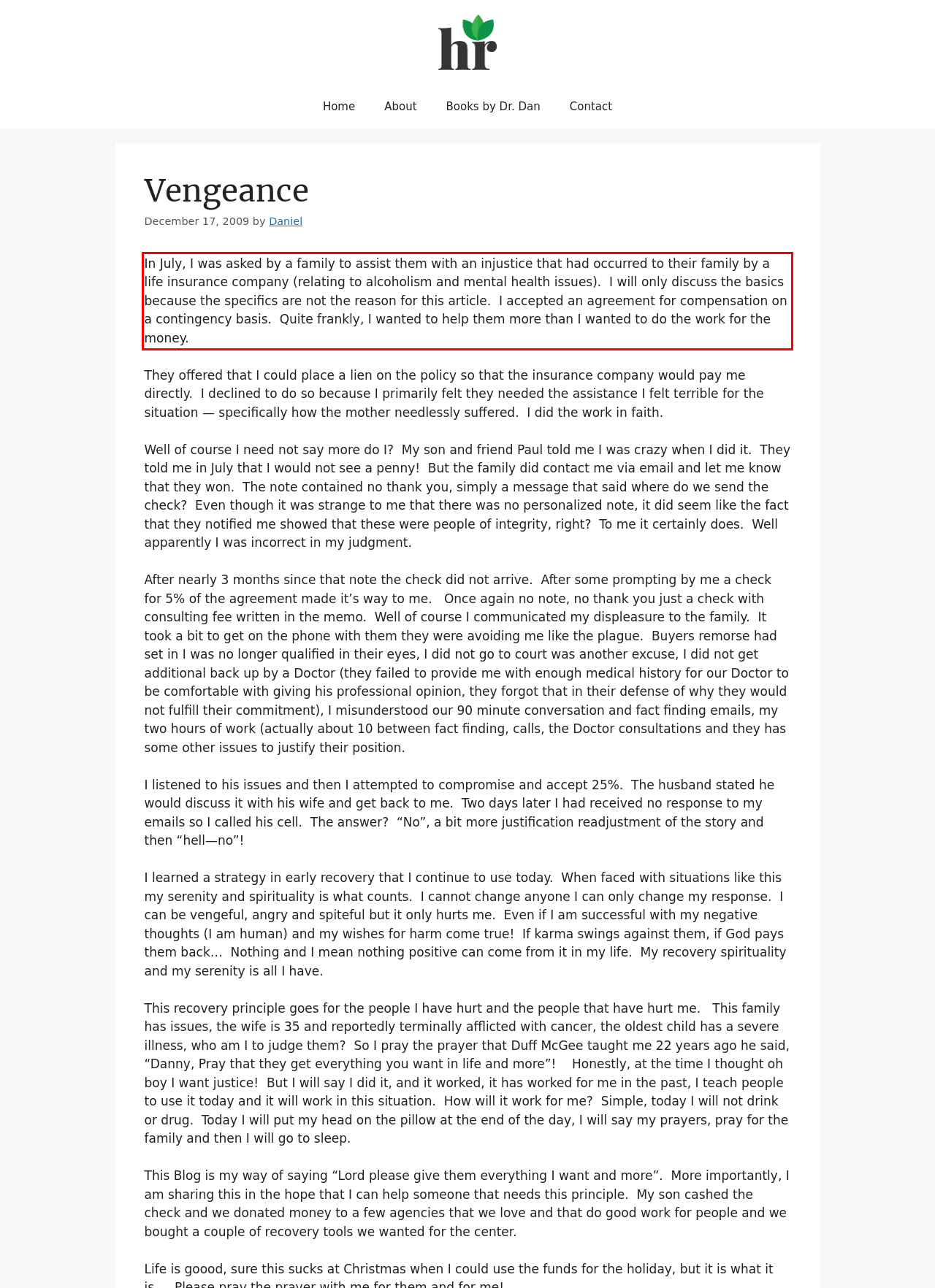Examine the webpage screenshot and use OCR to recognize and output the text within the red bounding box.

In July, I was asked by a family to assist them with an injustice that had occurred to their family by a life insurance company (relating to alcoholism and mental health issues). I will only discuss the basics because the specifics are not the reason for this article. I accepted an agreement for compensation on a contingency basis. Quite frankly, I wanted to help them more than I wanted to do the work for the money.